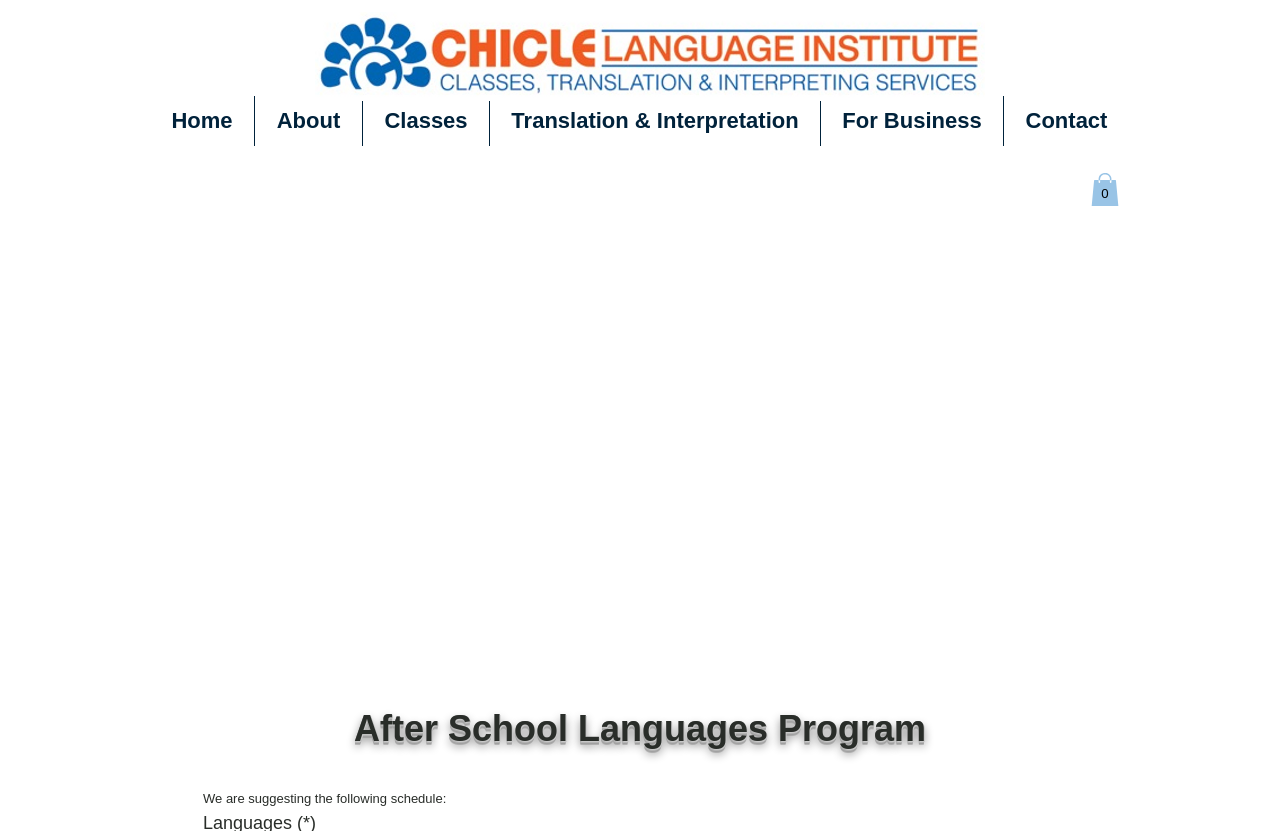Using the webpage screenshot, locate the HTML element that fits the following description and provide its bounding box: "Translation & Interpretation".

[0.383, 0.116, 0.641, 0.176]